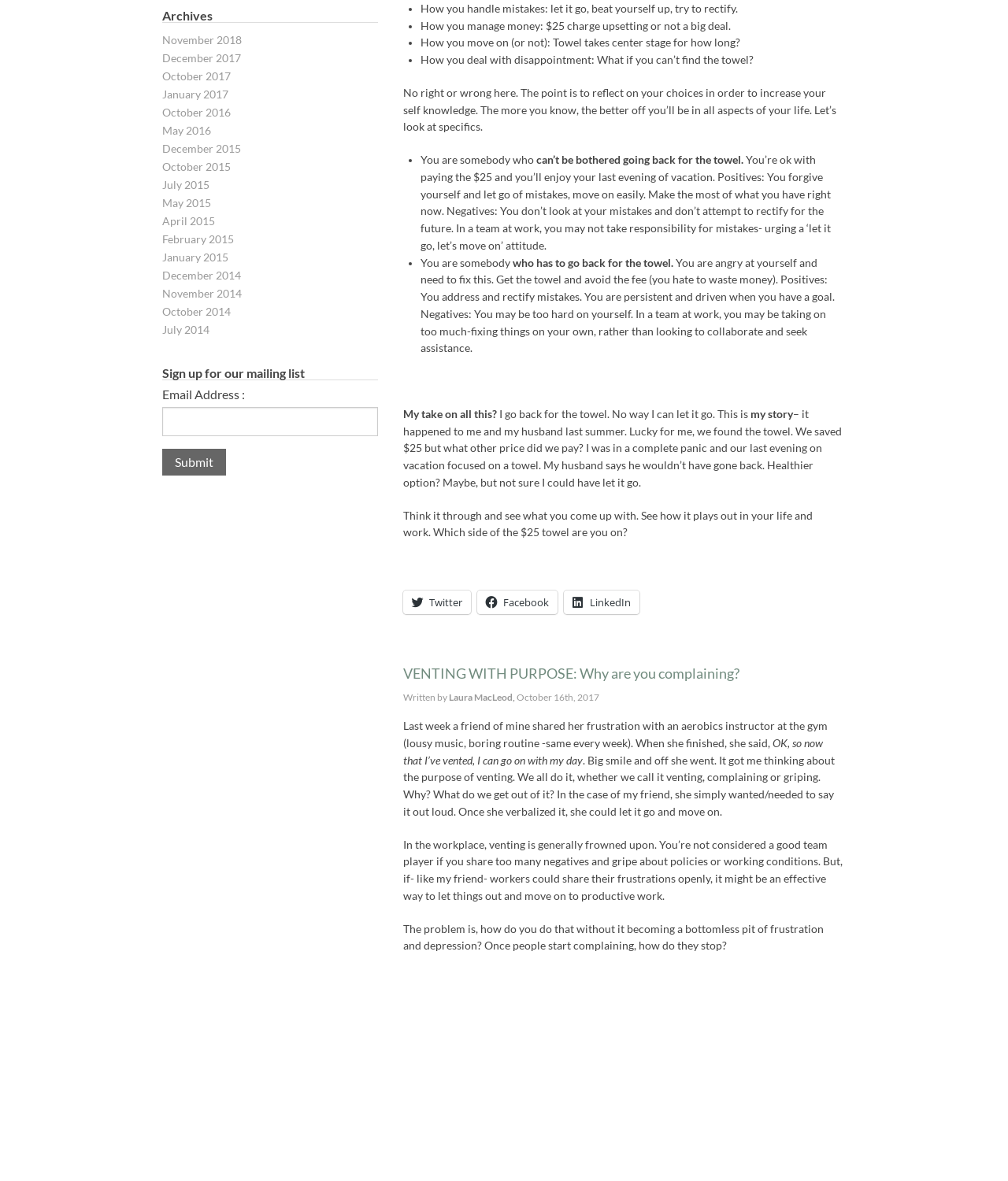Based on the element description: "February 2015", identify the UI element and provide its bounding box coordinates. Use four float numbers between 0 and 1, [left, top, right, bottom].

[0.161, 0.197, 0.232, 0.208]